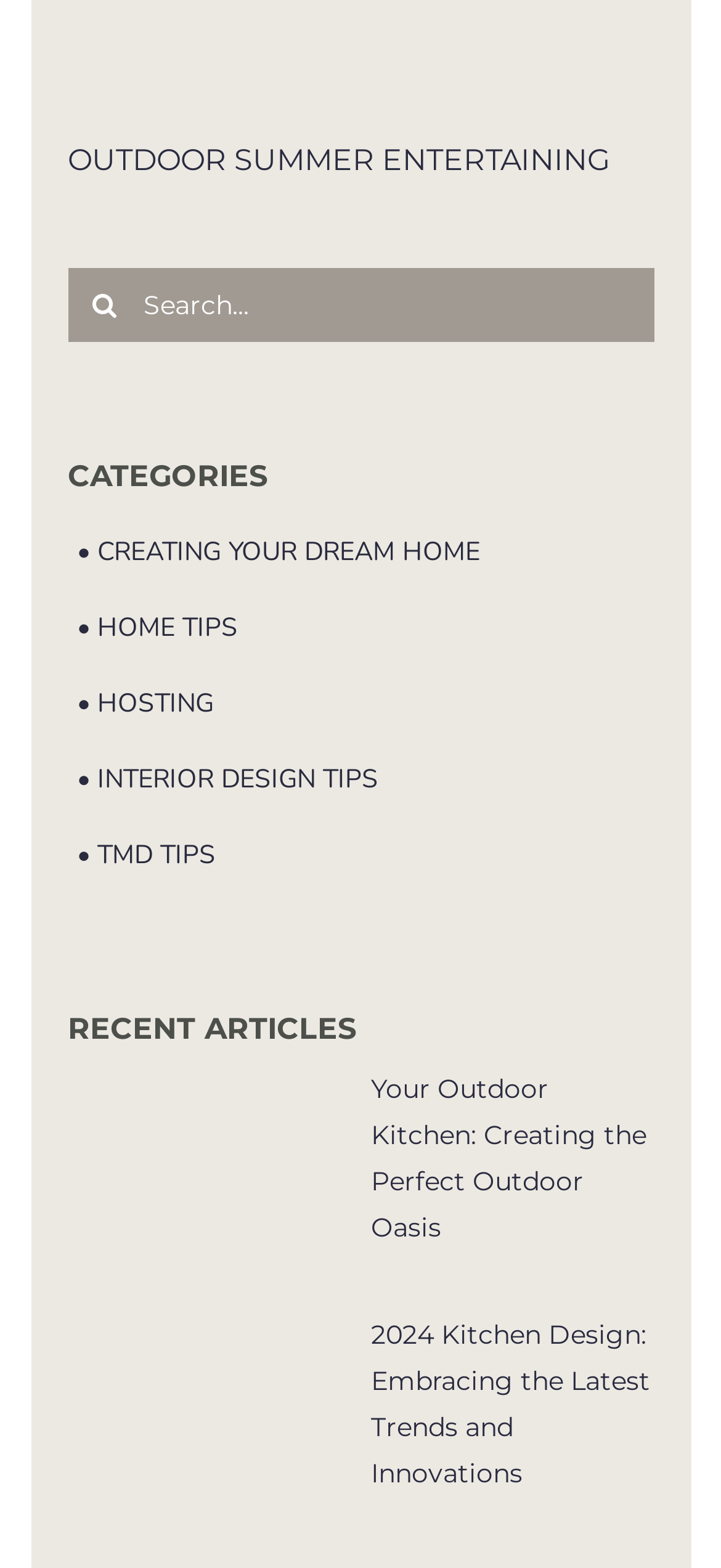Using the provided element description: "• TMD Tips", identify the bounding box coordinates. The coordinates should be four floats between 0 and 1 in the order [left, top, right, bottom].

[0.094, 0.524, 0.312, 0.567]